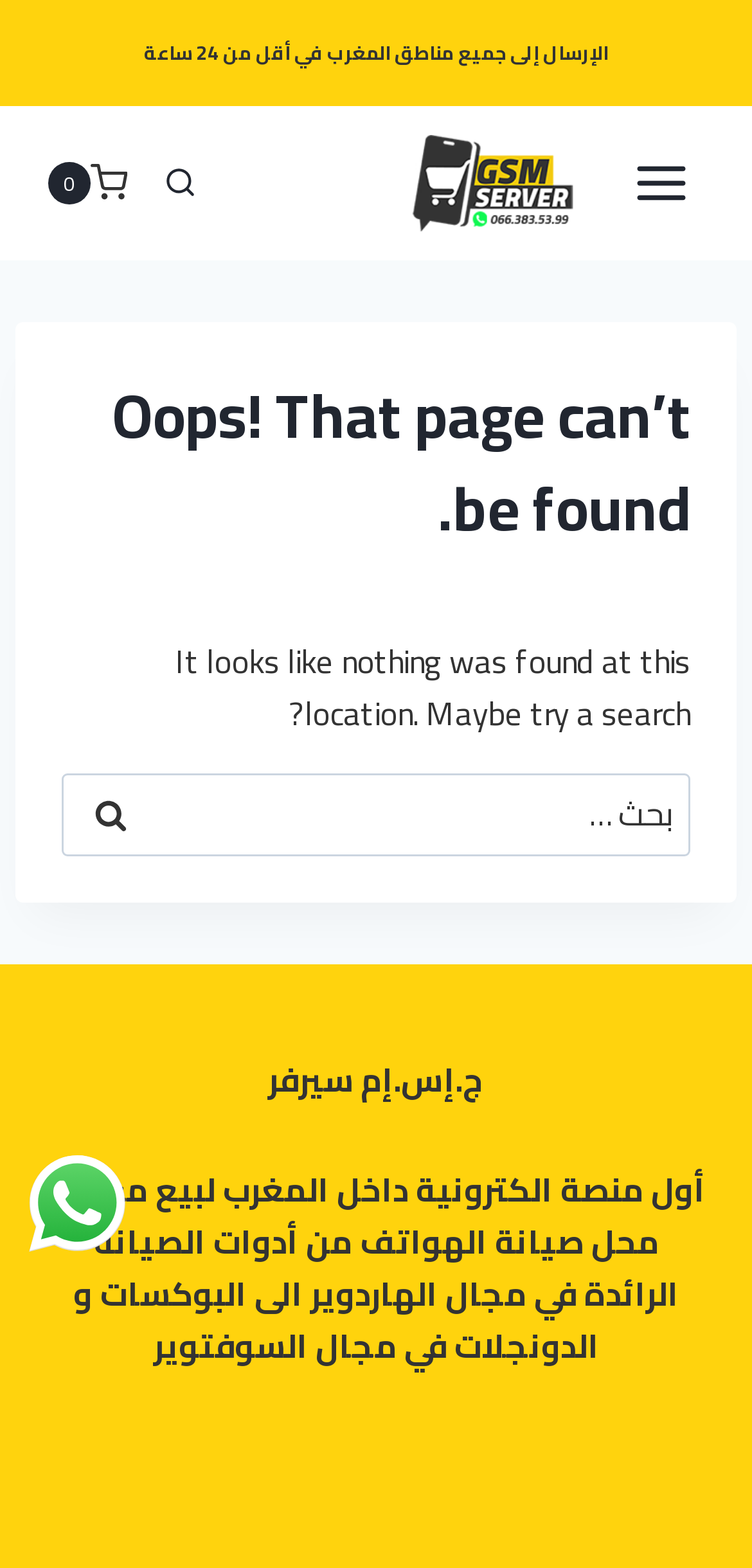Reply to the question with a single word or phrase:
What is the estimated delivery time?

Less than 24 hours